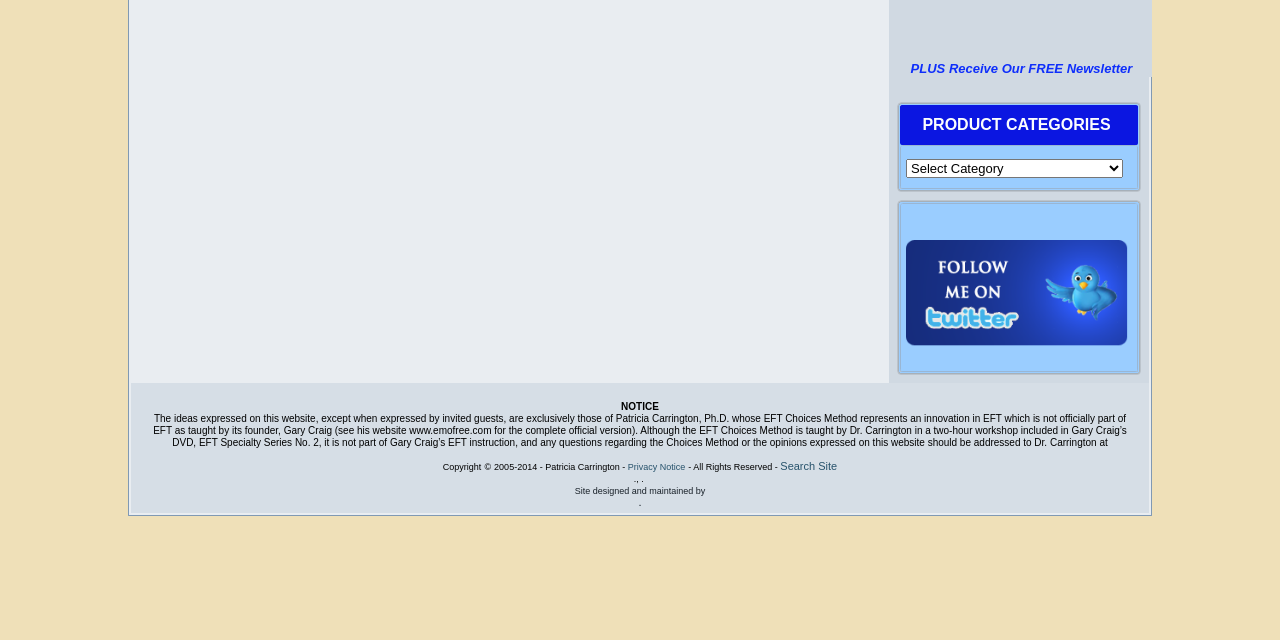Identify the bounding box for the UI element that is described as follows: "Privacy Notice".

[0.49, 0.718, 0.535, 0.737]